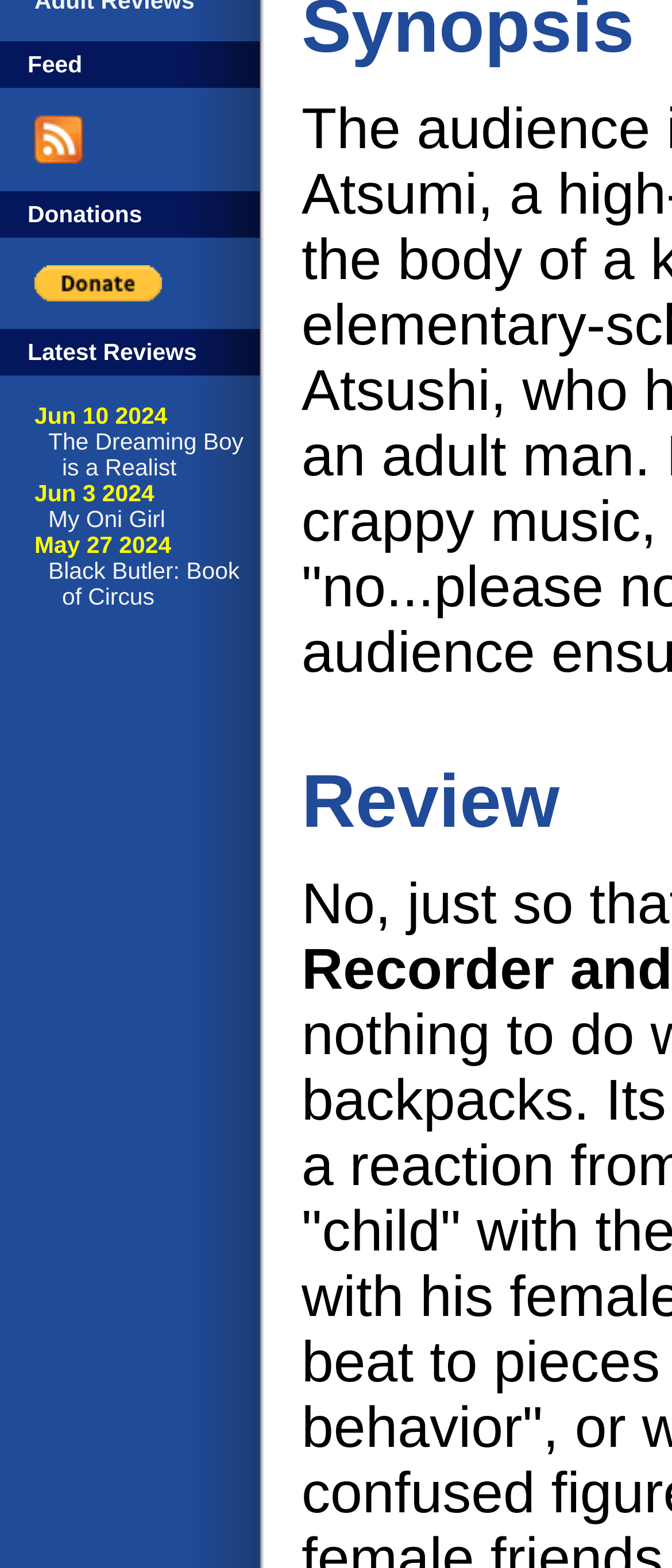Predict the bounding box for the UI component with the following description: "Black Butler: Book of Circus".

[0.072, 0.356, 0.357, 0.389]